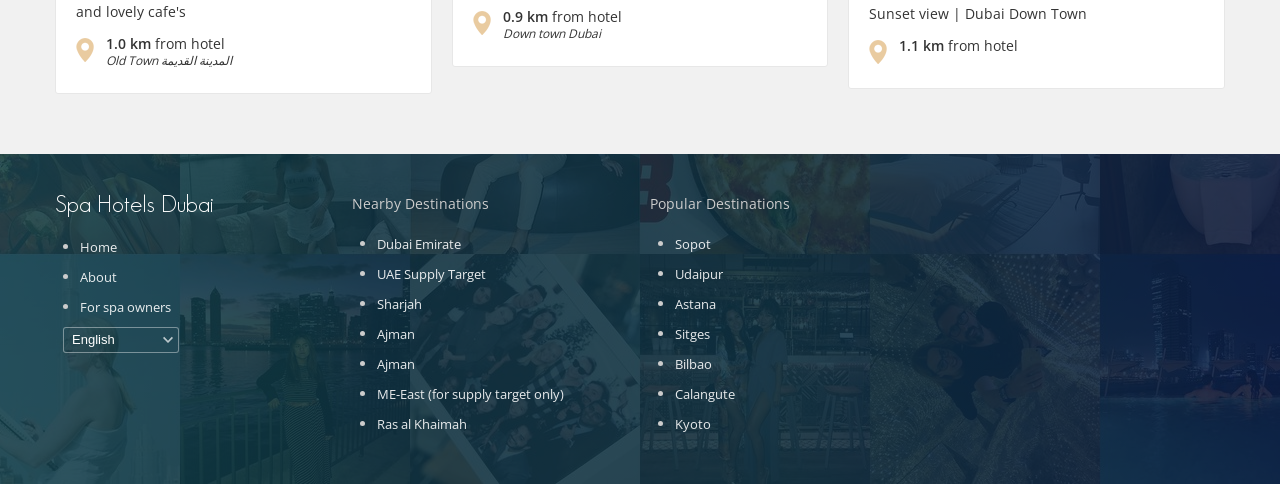Pinpoint the bounding box coordinates of the clickable element to carry out the following instruction: "Select English language."

[0.049, 0.676, 0.14, 0.73]